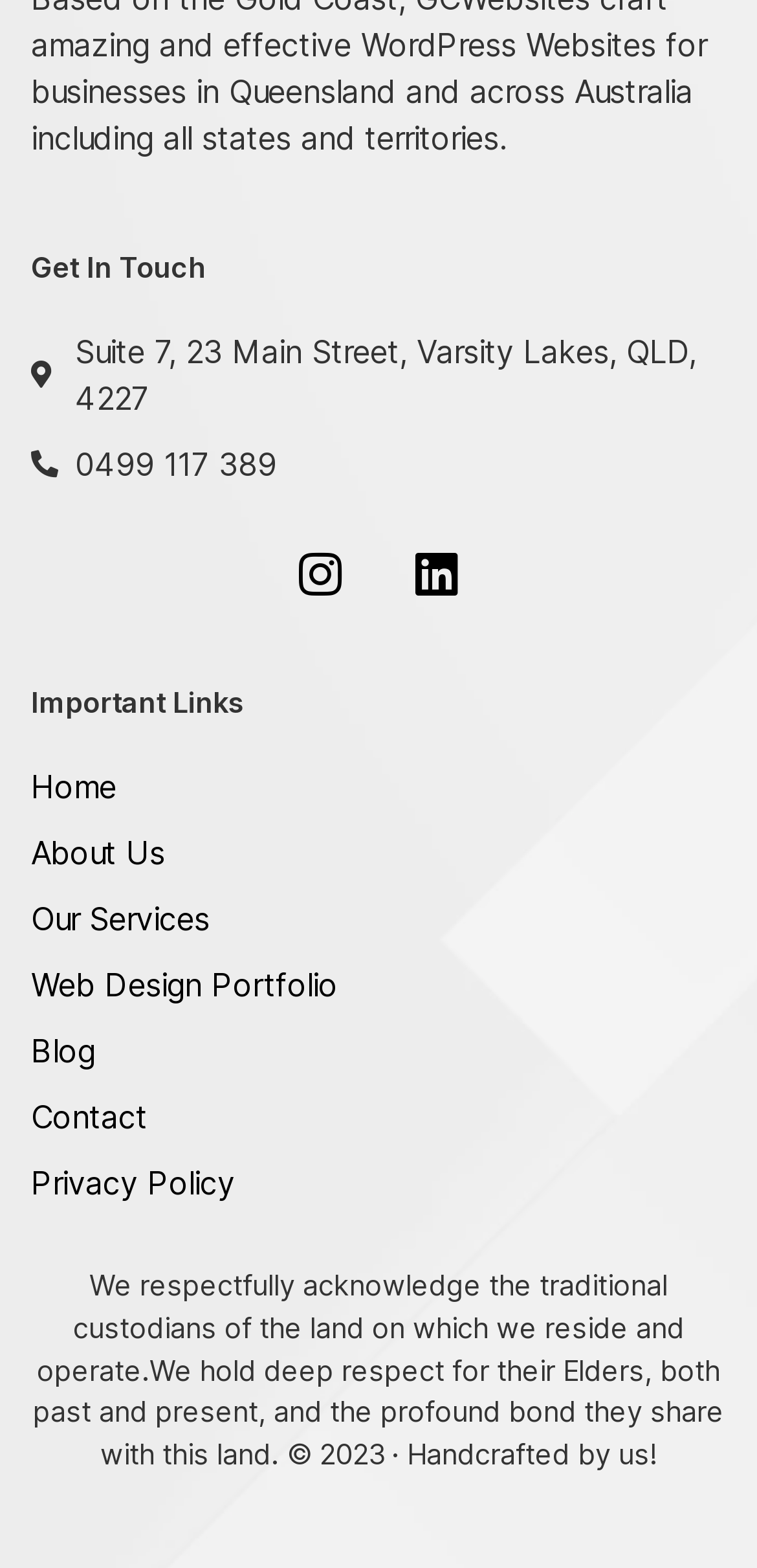Please locate the clickable area by providing the bounding box coordinates to follow this instruction: "Visit About Us".

[0.041, 0.528, 0.959, 0.558]